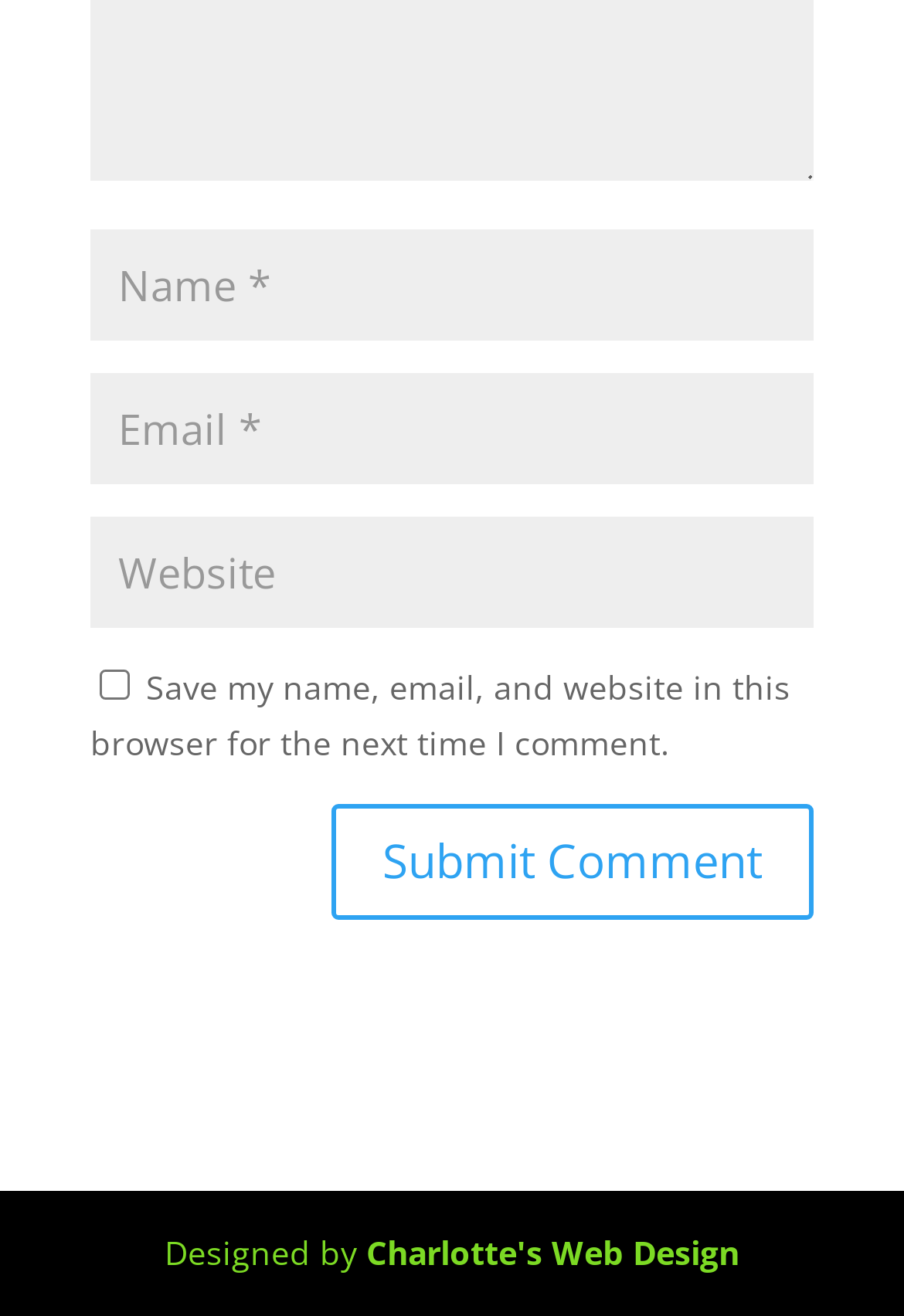Mark the bounding box of the element that matches the following description: "Charlotte's Web Design".

[0.405, 0.935, 0.818, 0.968]